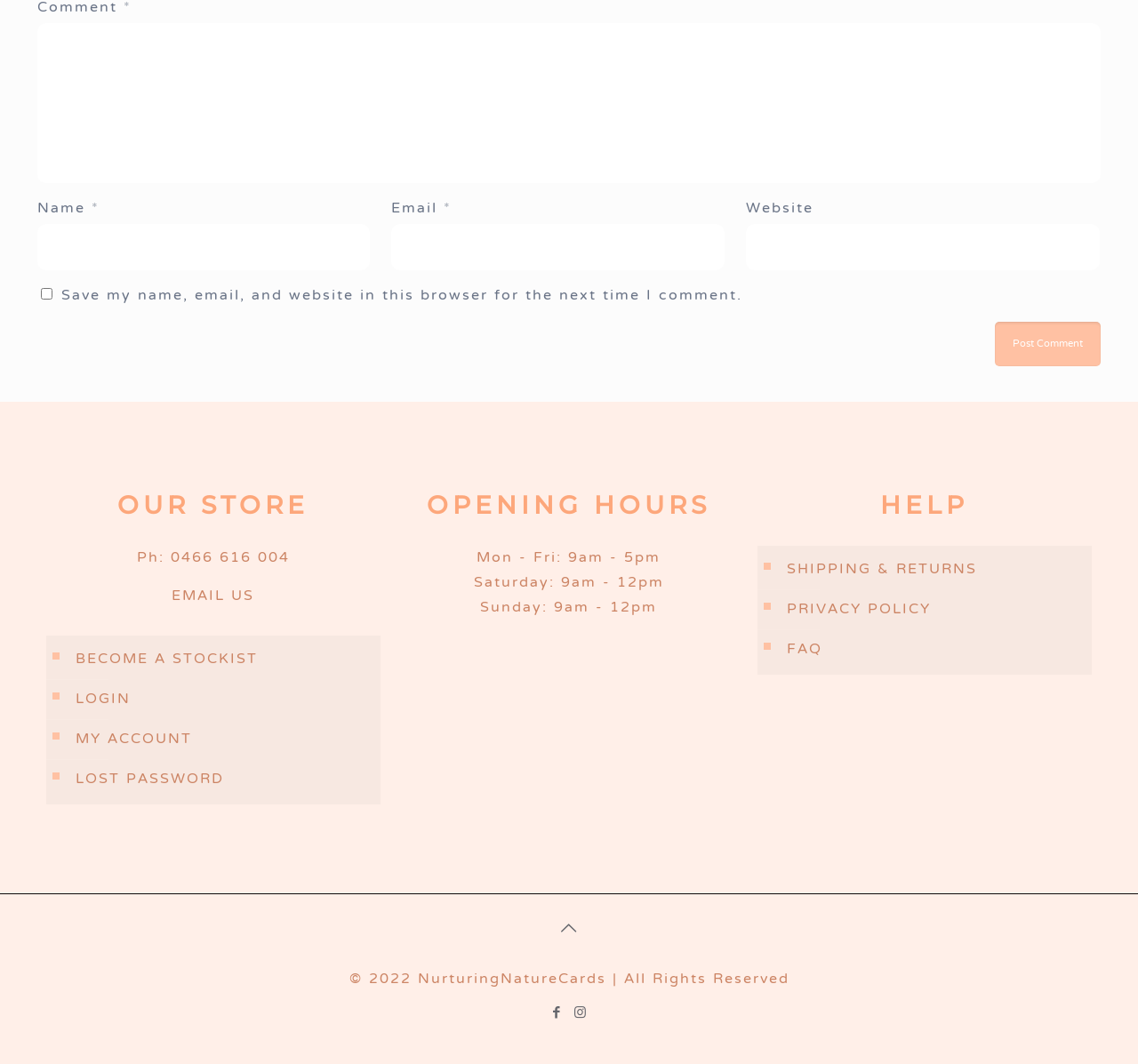Locate the bounding box coordinates of the element that should be clicked to fulfill the instruction: "Enter your comment".

[0.033, 0.022, 0.967, 0.172]